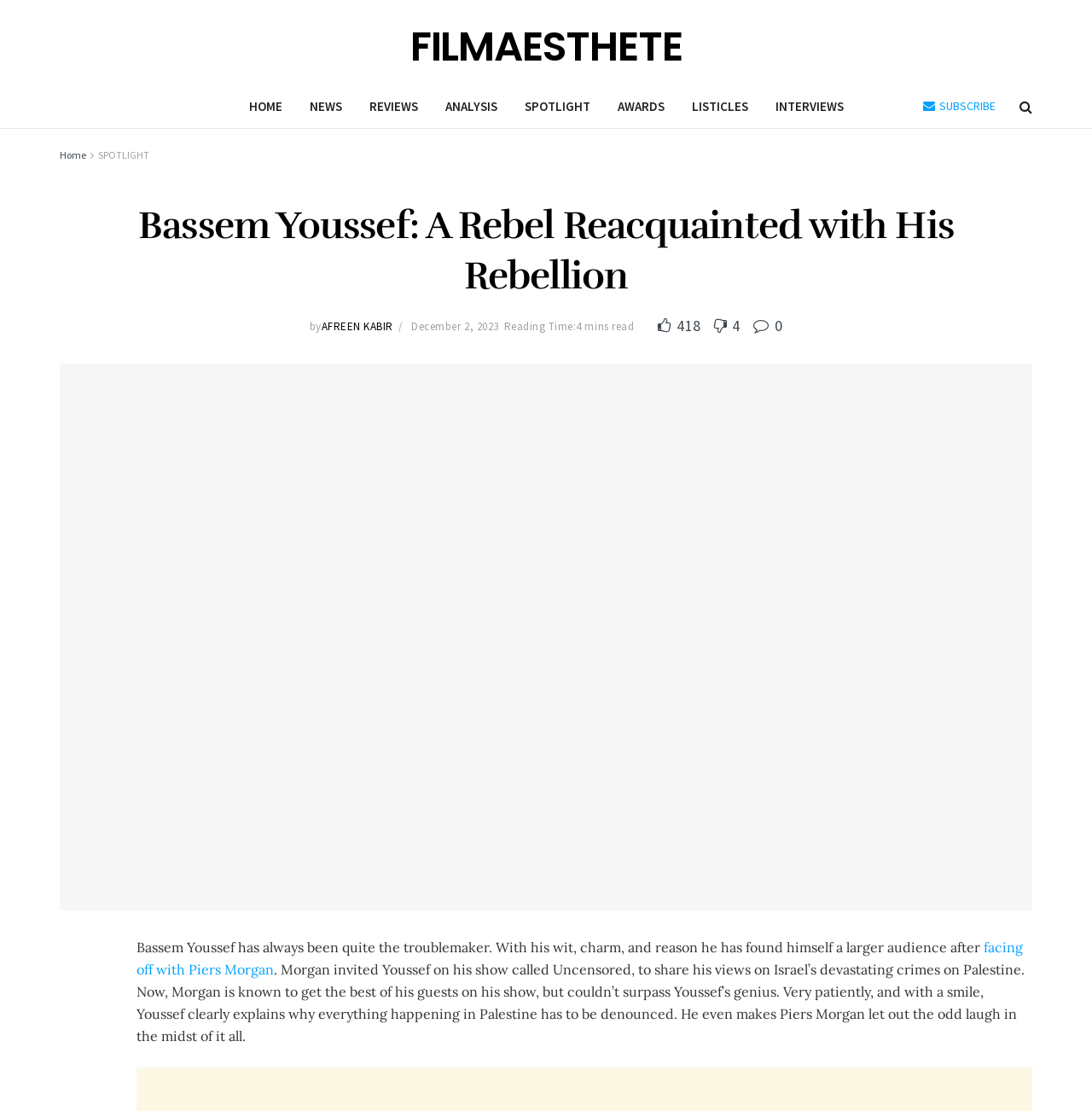Extract the bounding box coordinates of the UI element described by: "December 2, 2023". The coordinates should include four float numbers ranging from 0 to 1, e.g., [left, top, right, bottom].

[0.388, 0.288, 0.468, 0.301]